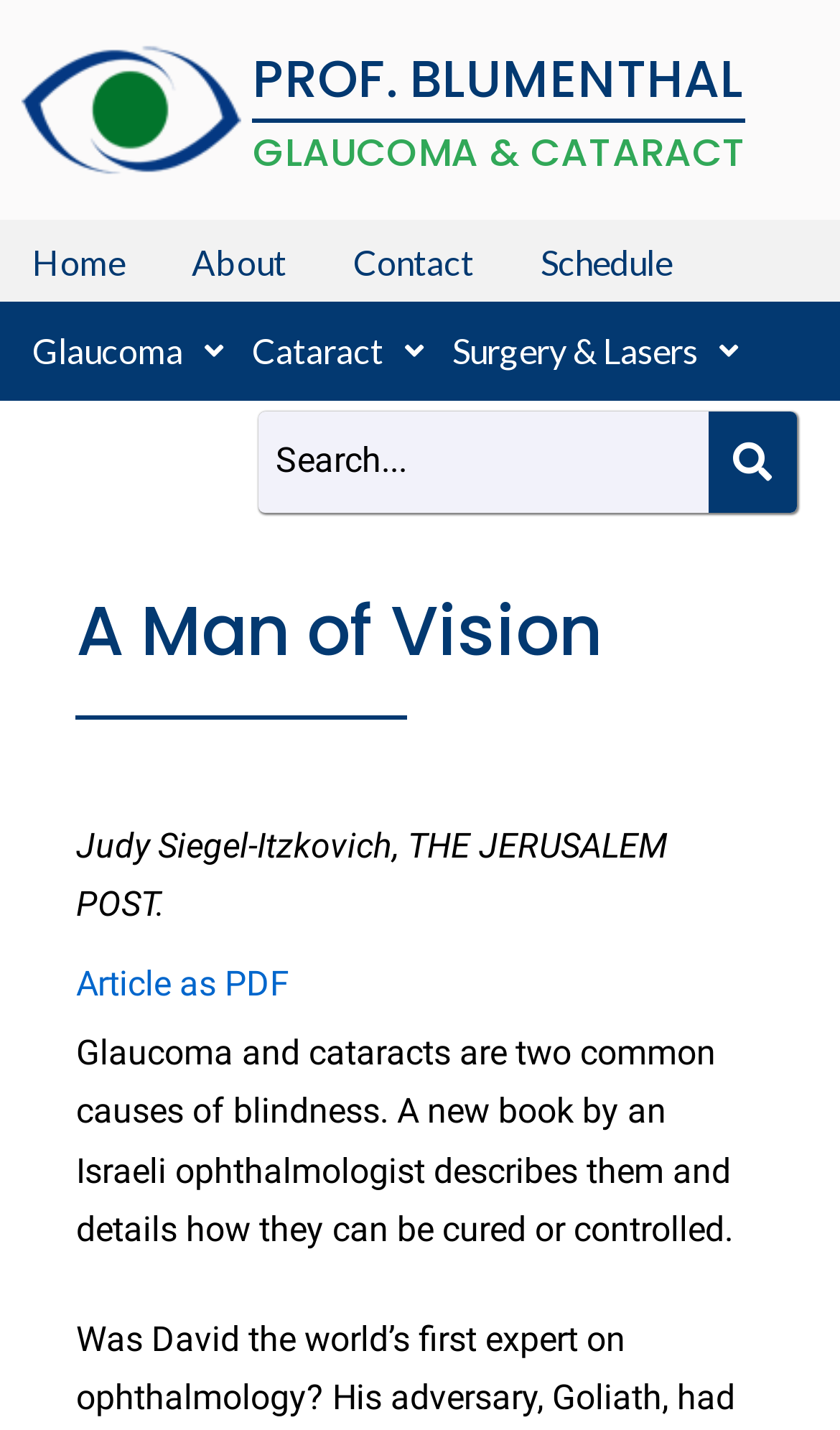Determine the bounding box coordinates of the target area to click to execute the following instruction: "Learn more about Papaveraceae family."

None